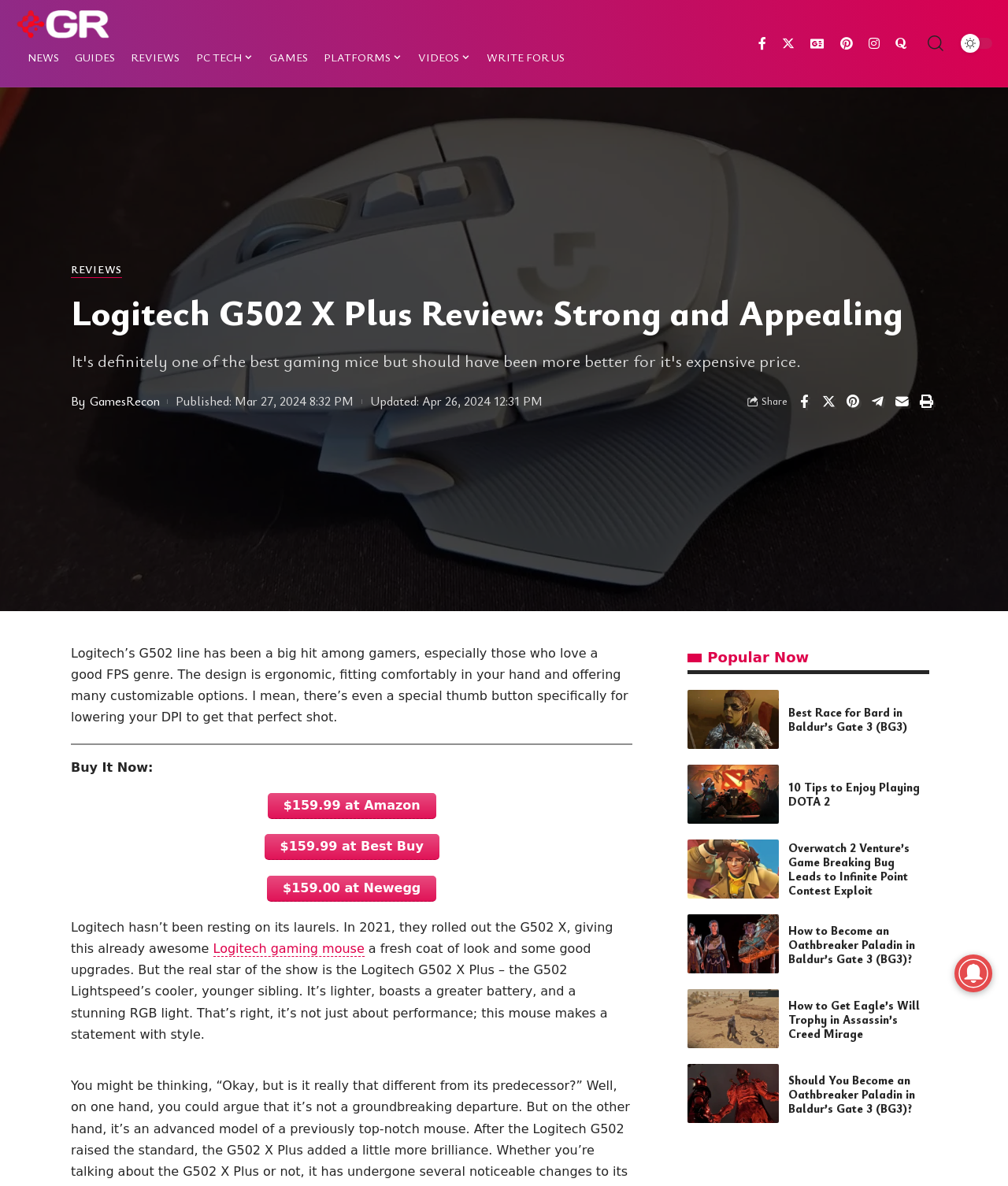Please identify the bounding box coordinates of the area that needs to be clicked to fulfill the following instruction: "View Alpha Flight (5th series) #2 comic details."

None